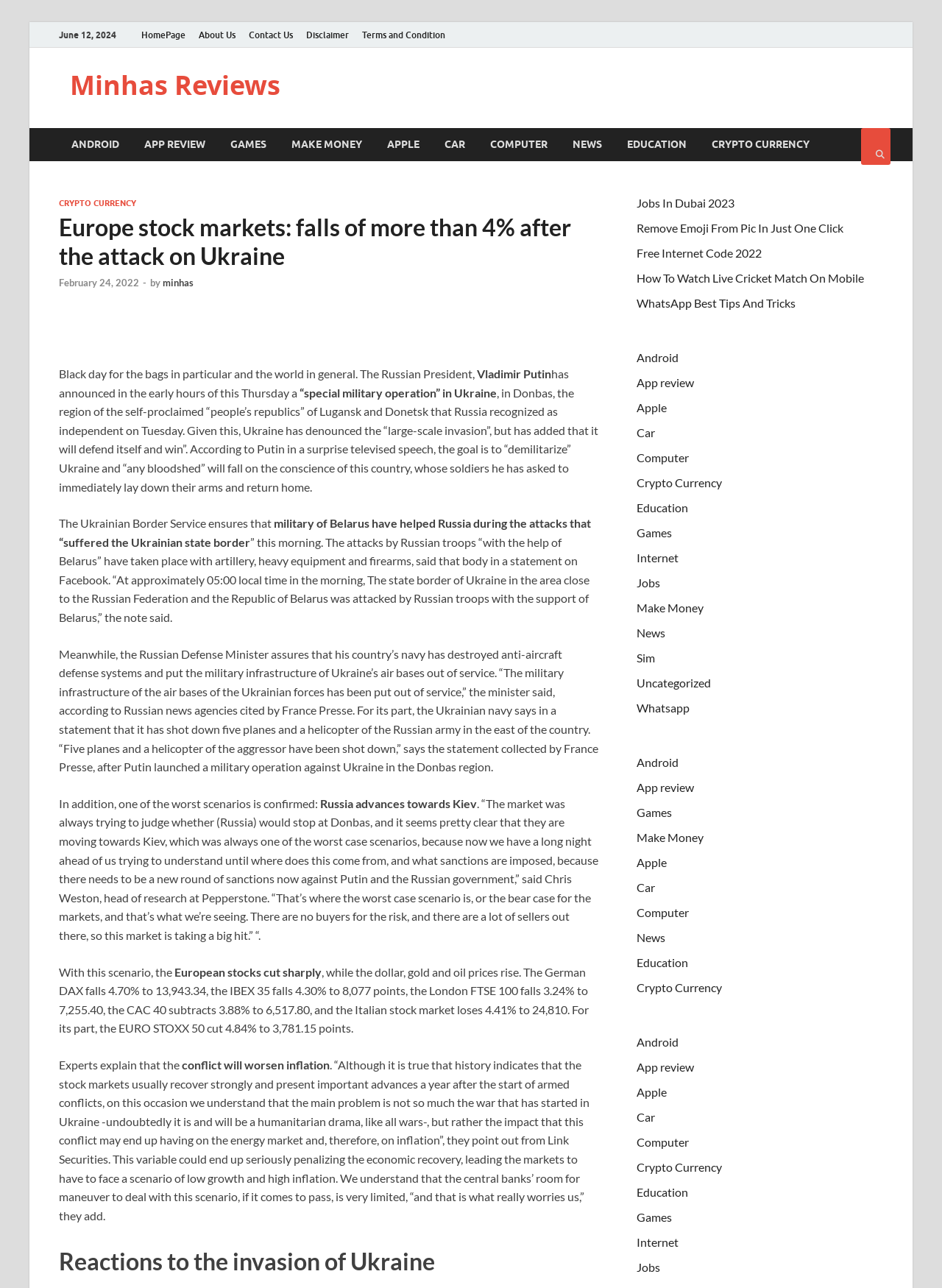Could you find the bounding box coordinates of the clickable area to complete this instruction: "Read the news about 'Europe stock markets'"?

[0.062, 0.166, 0.637, 0.21]